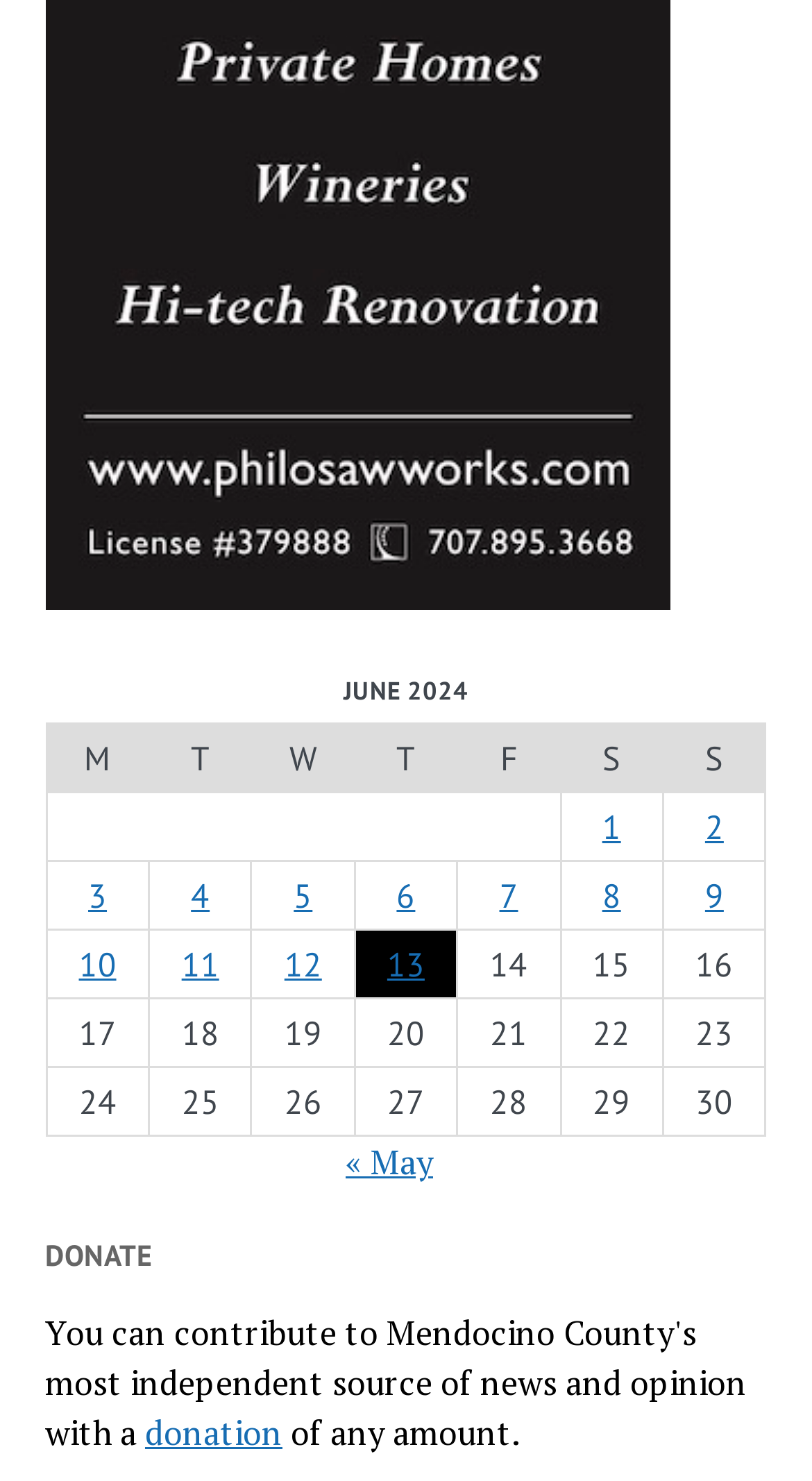Please use the details from the image to answer the following question comprehensively:
How many days are displayed in the calendar?

The calendar displays 30 days, from June 1, 2024, to June 30, 2024, which are listed in the table rows.